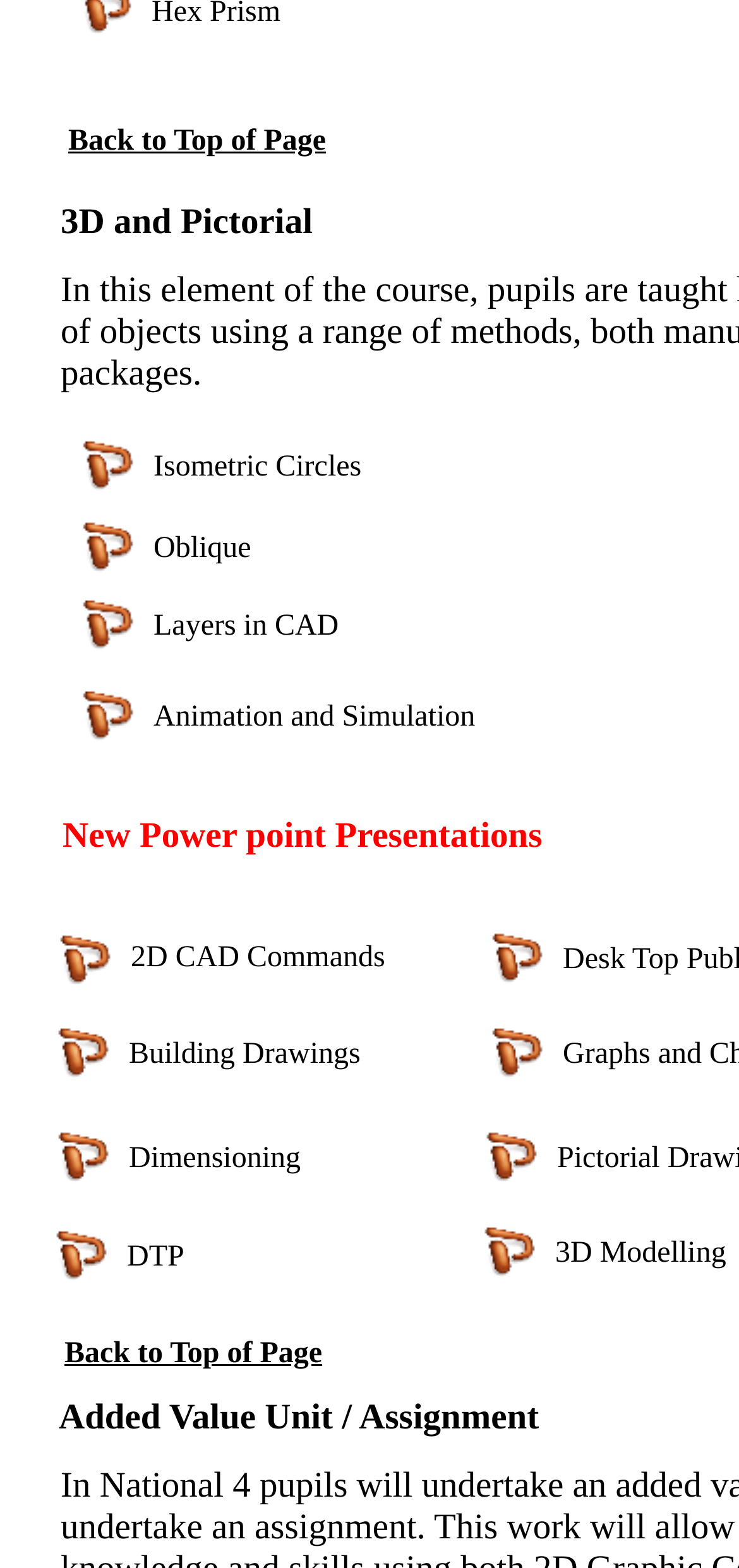What is the topic of the webpage?
Based on the screenshot, answer the question with a single word or phrase.

CAD and 3D Modelling